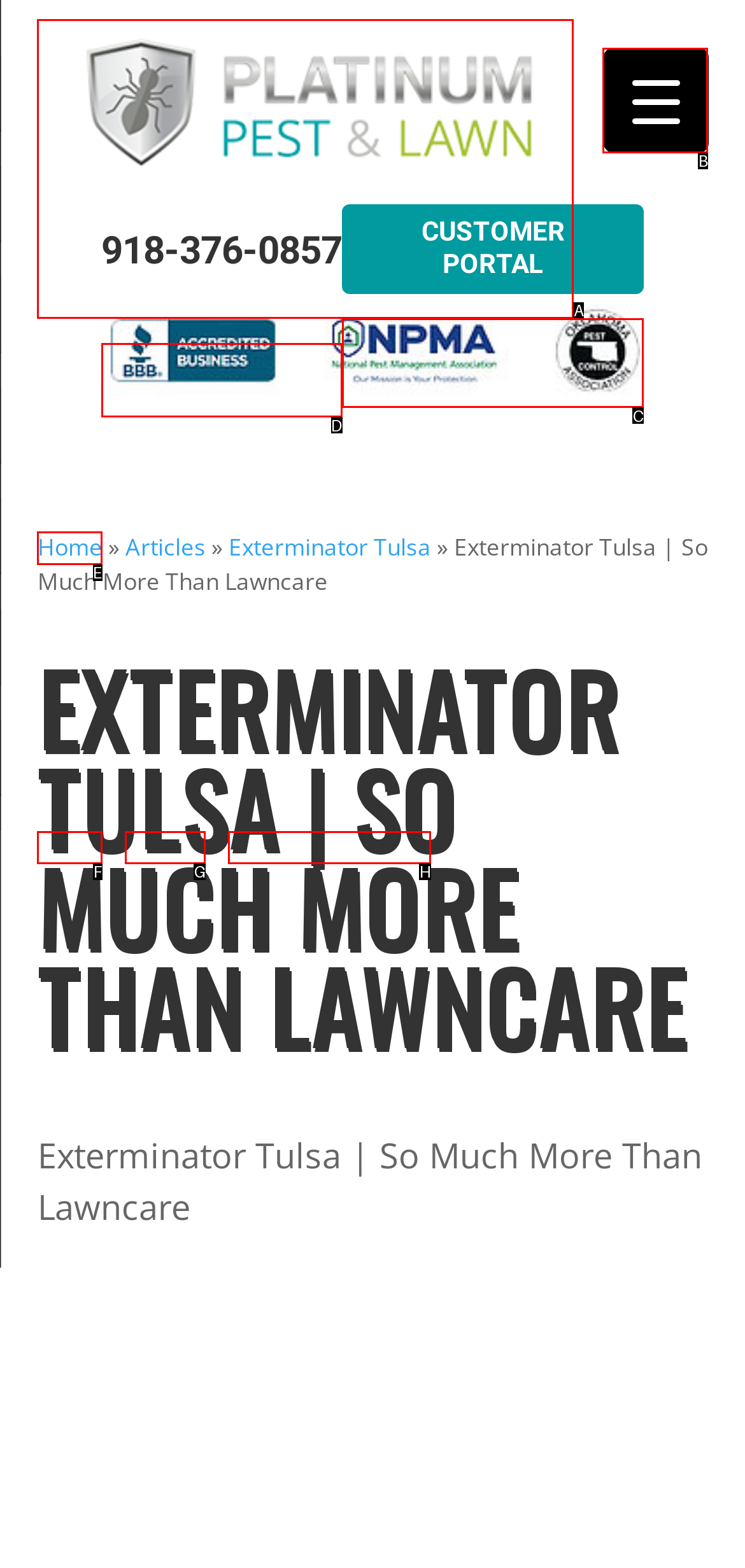From the available options, which lettered element should I click to complete this task: go to the home page?

E